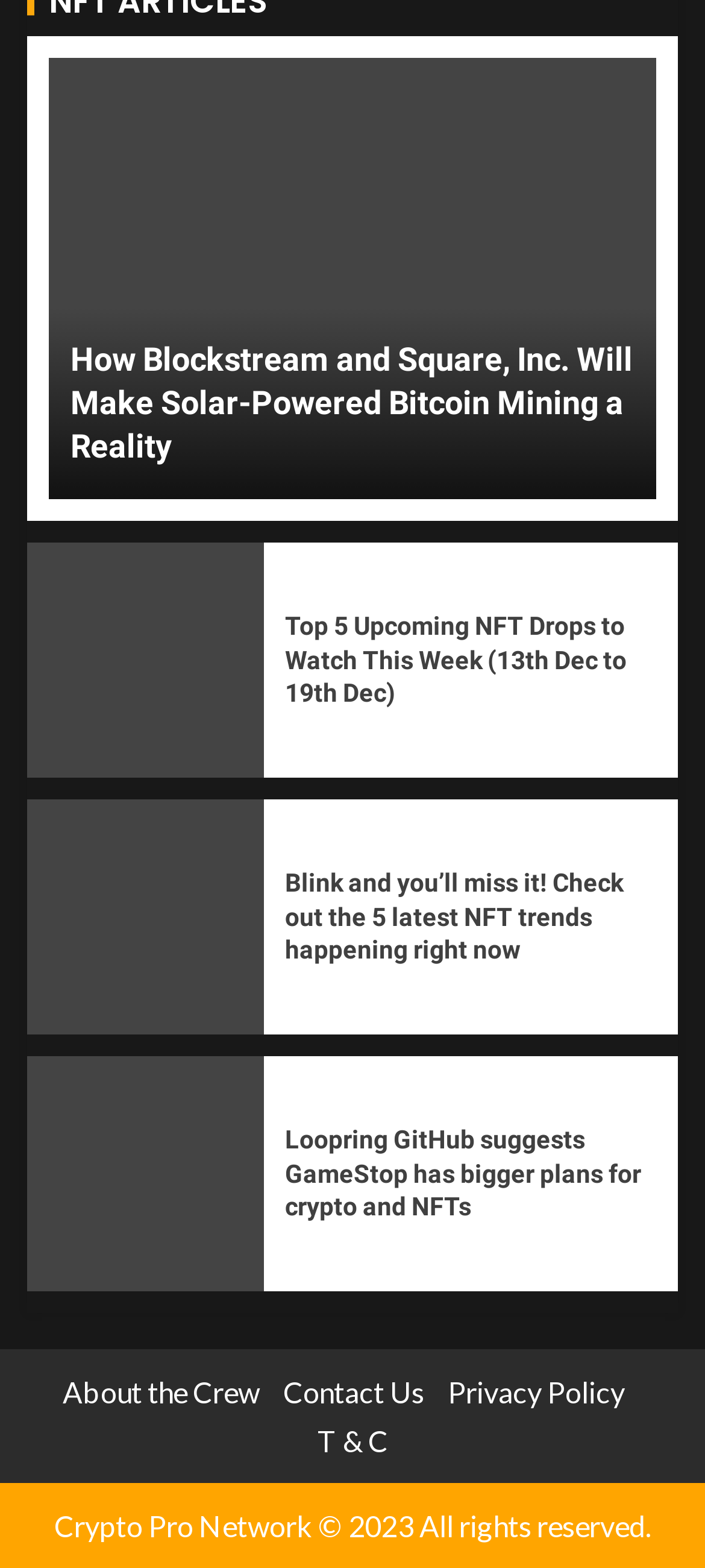Kindly determine the bounding box coordinates for the clickable area to achieve the given instruction: "Learn more about the Top 5 Upcoming NFT Drops to Watch This Week".

[0.405, 0.389, 0.931, 0.453]